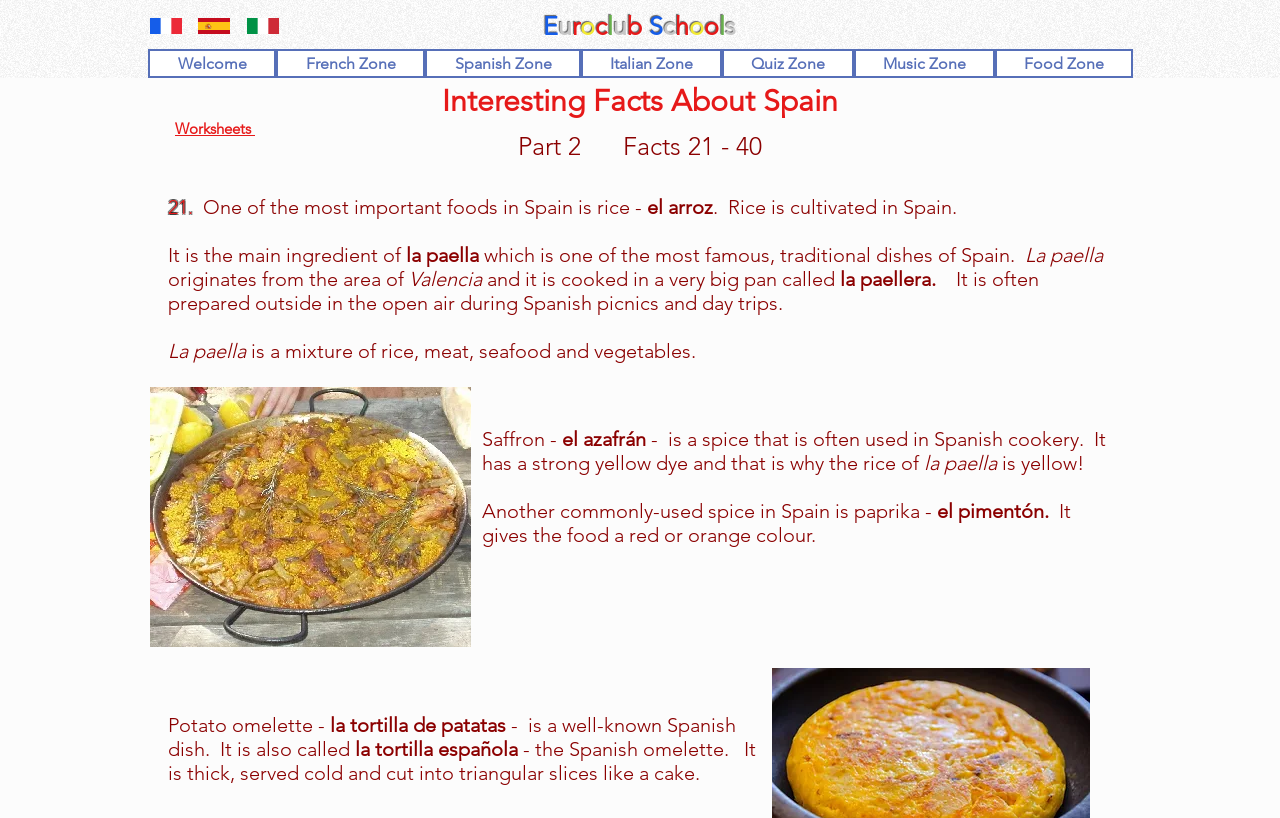Give a one-word or one-phrase response to the question: 
What is the nickname of the national Spanish football team?

La Furia Roja